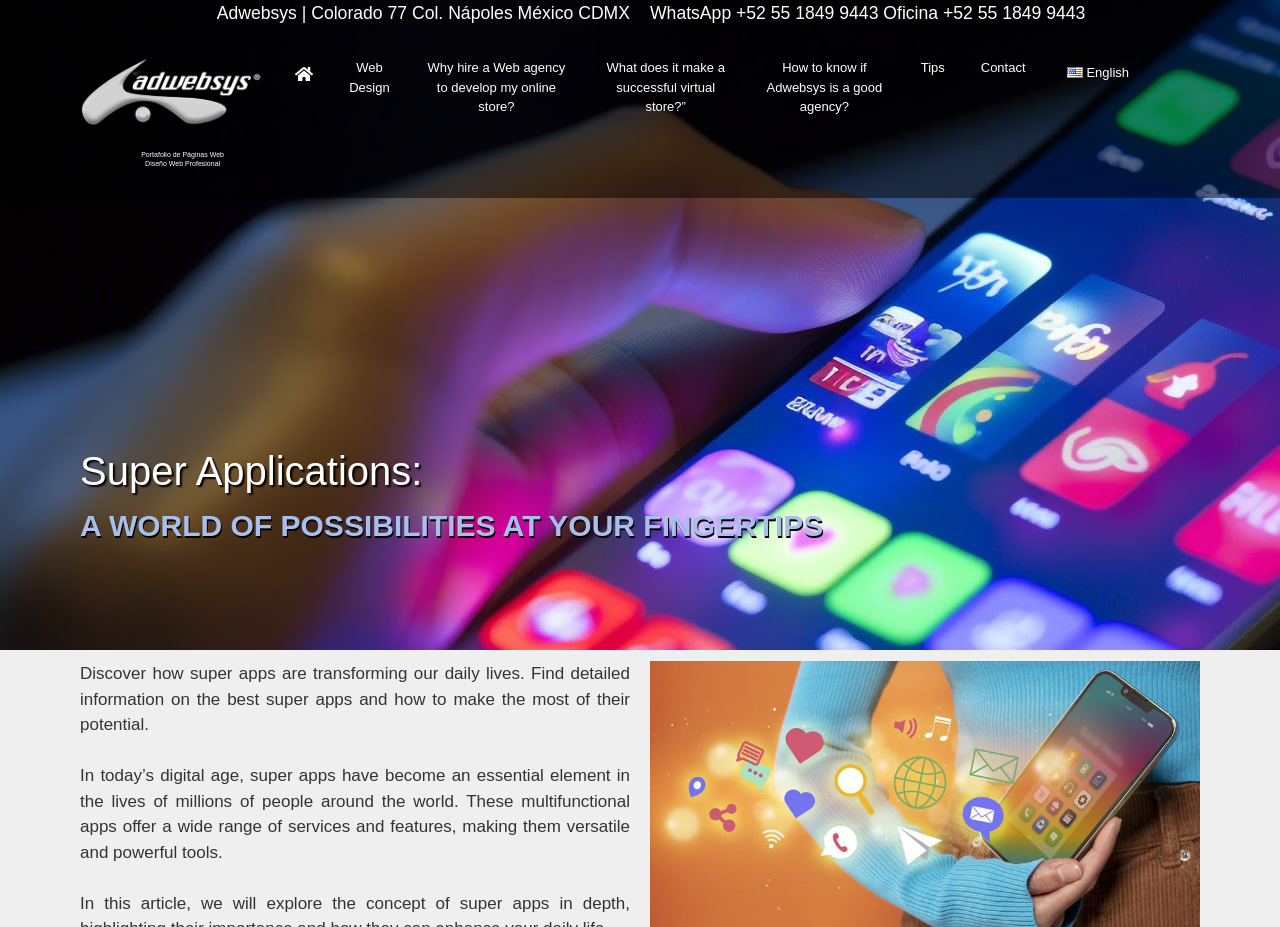Determine the bounding box coordinates of the clickable element necessary to fulfill the instruction: "Visit the Web Design page". Provide the coordinates as four float numbers within the 0 to 1 range, i.e., [left, top, right, bottom].

[0.273, 0.063, 0.304, 0.105]